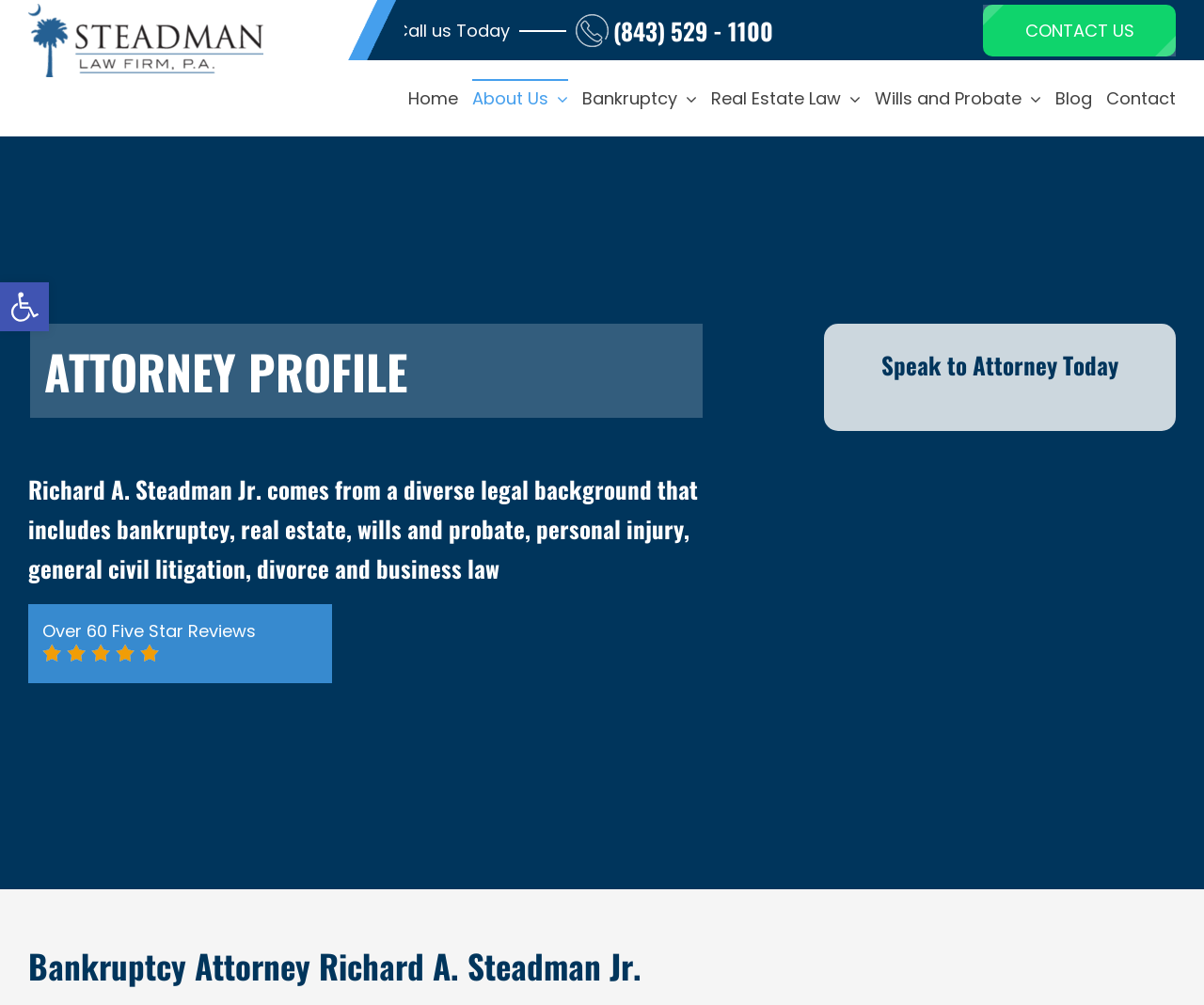What is the phone number to call for debt relief? Based on the screenshot, please respond with a single word or phrase.

(843) 529 - 1100